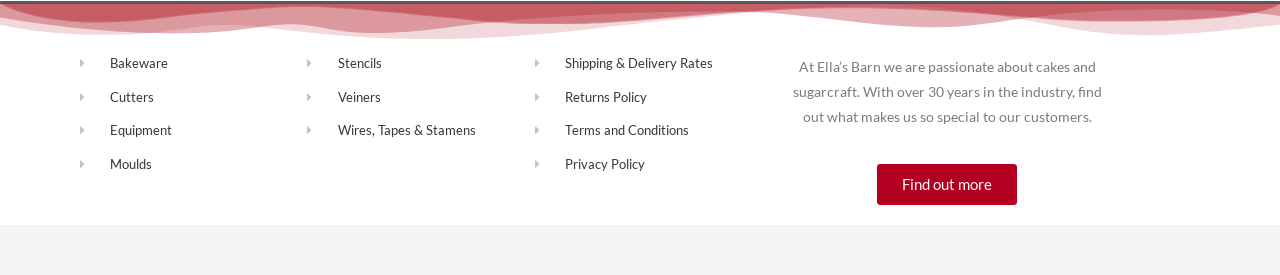Using floating point numbers between 0 and 1, provide the bounding box coordinates in the format (top-left x, top-left y, bottom-right x, bottom-right y). Locate the UI element described here: Cutters

[0.062, 0.318, 0.24, 0.389]